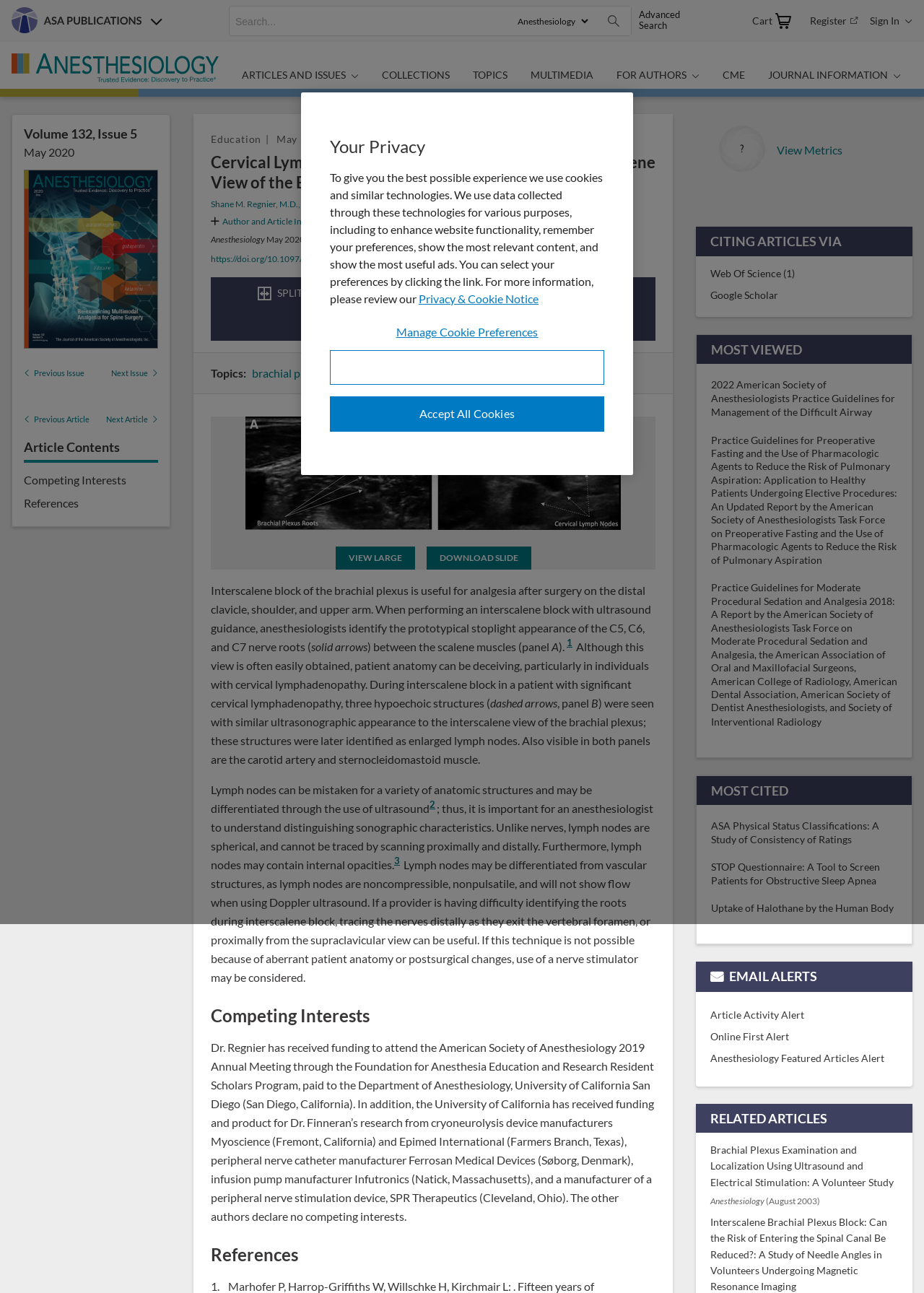Locate the bounding box coordinates of the clickable area needed to fulfill the instruction: "Read the article by Shane M. Regnier, M.D., Ph.D.".

[0.228, 0.153, 0.363, 0.162]